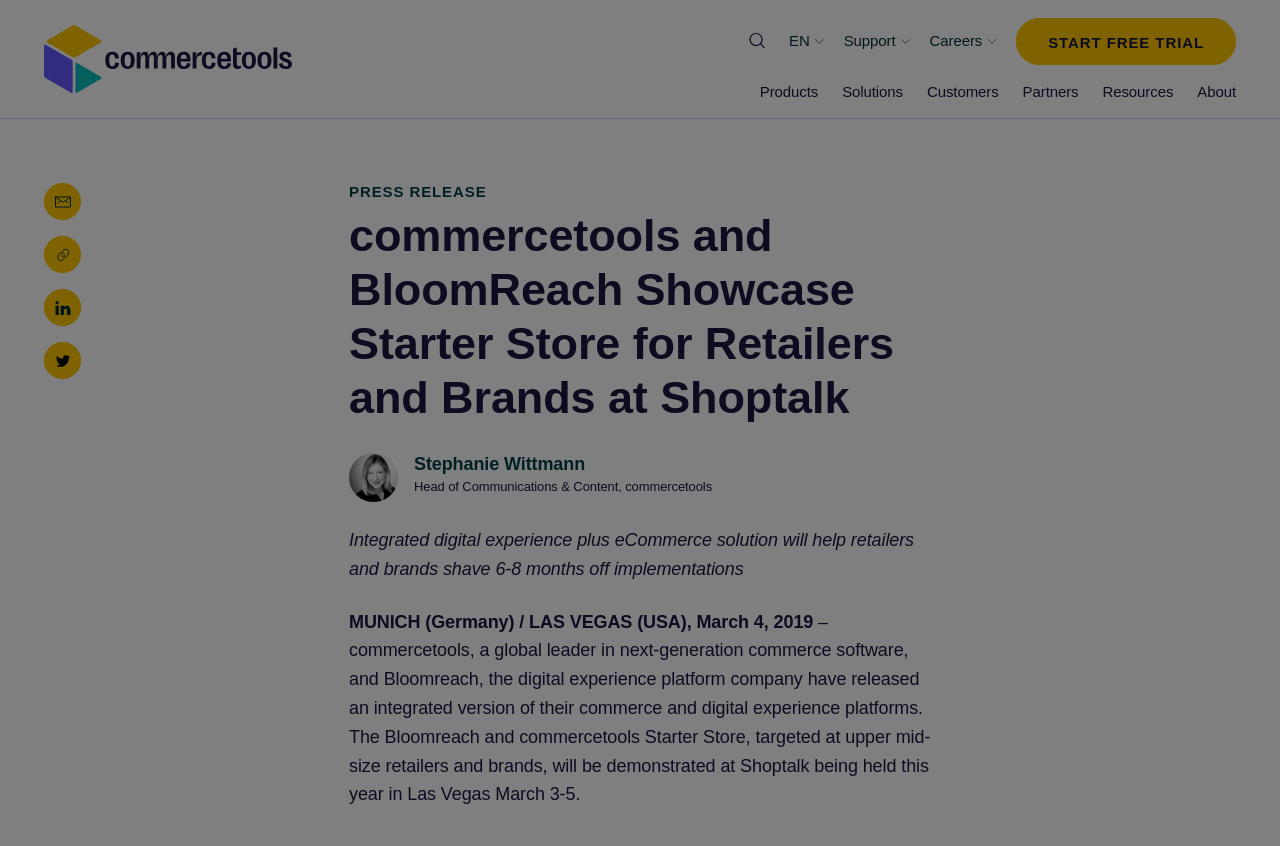Could you highlight the region that needs to be clicked to execute the instruction: "Learn more about Composable Commerce Platform"?

[0.594, 0.495, 0.937, 0.678]